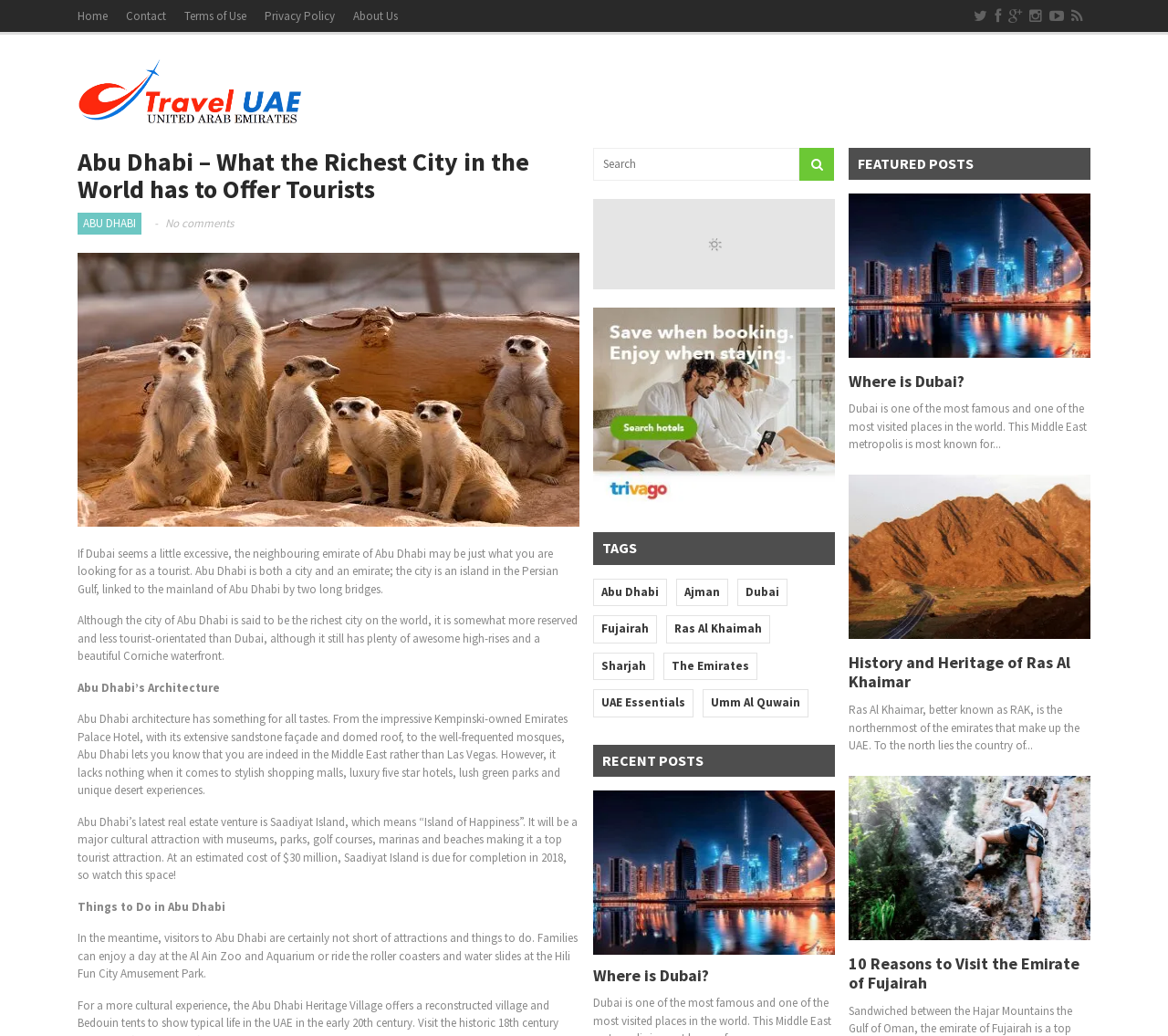Specify the bounding box coordinates of the area that needs to be clicked to achieve the following instruction: "Open Facebook page".

None